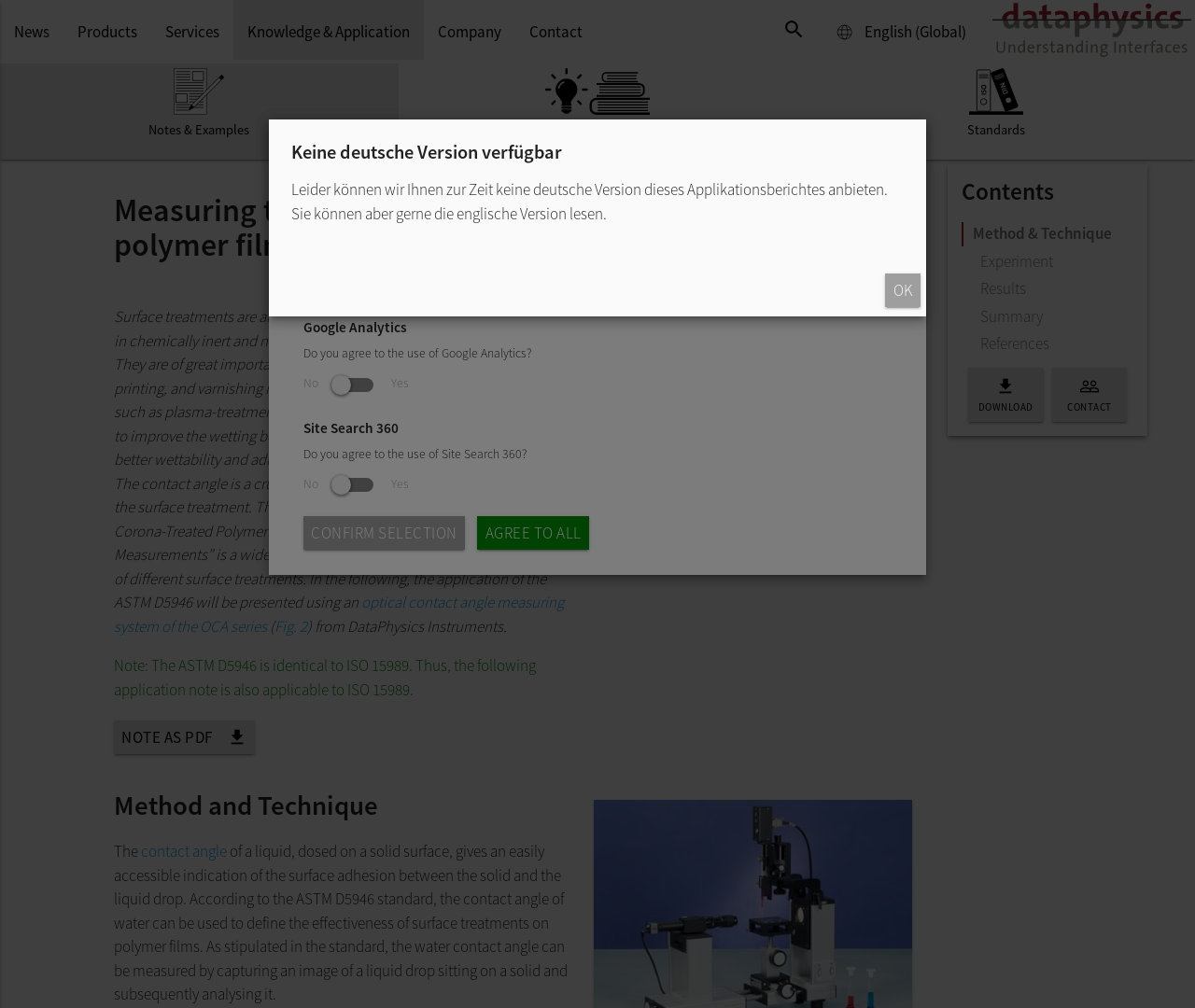Locate the bounding box coordinates of the clickable area to execute the instruction: "Click the 'News' link". Provide the coordinates as four float numbers between 0 and 1, represented as [left, top, right, bottom].

[0.0, 0.004, 0.053, 0.059]